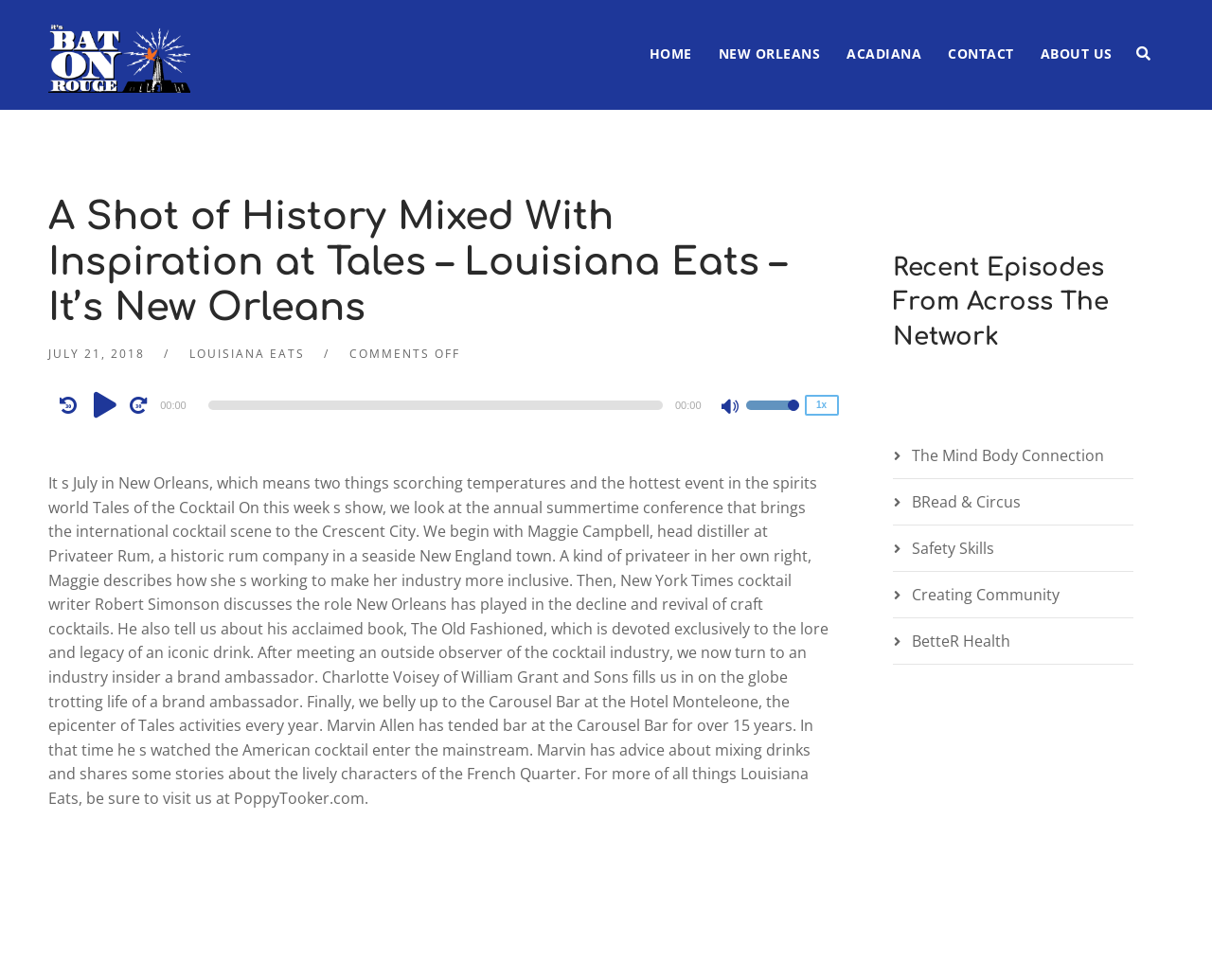What is the topic of the podcast episode?
Give a detailed explanation using the information visible in the image.

The topic of the podcast episode can be inferred from the text 'It s July in New Orleans, which means two things scorching temperatures and the hottest event in the spirits world Tales of the Cocktail' which describes the content of the episode.